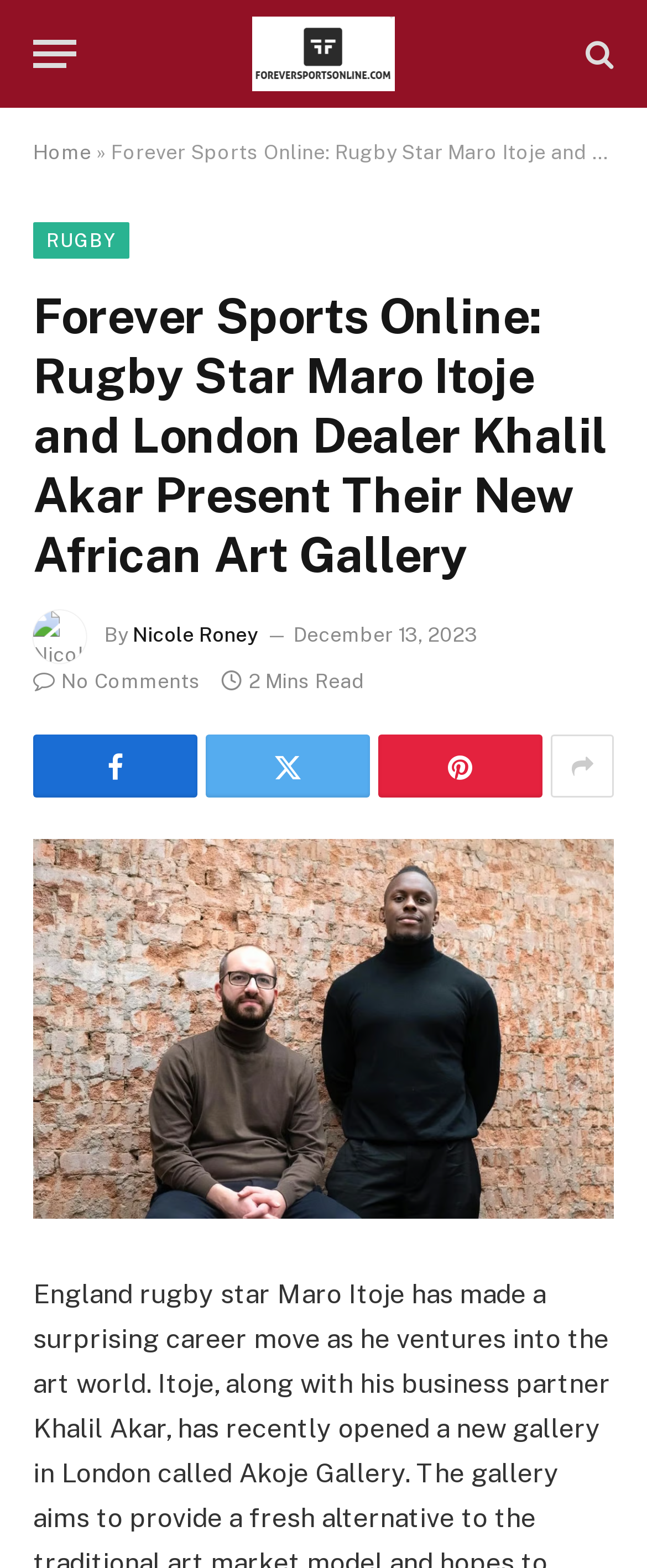Please provide a detailed answer to the question below by examining the image:
What is the name of the rugby star?

The webpage is about a rugby star, and the name 'Maro Itoje' is mentioned in the context of him venturing into the art world, so it is likely that he is the rugby star being referred to.